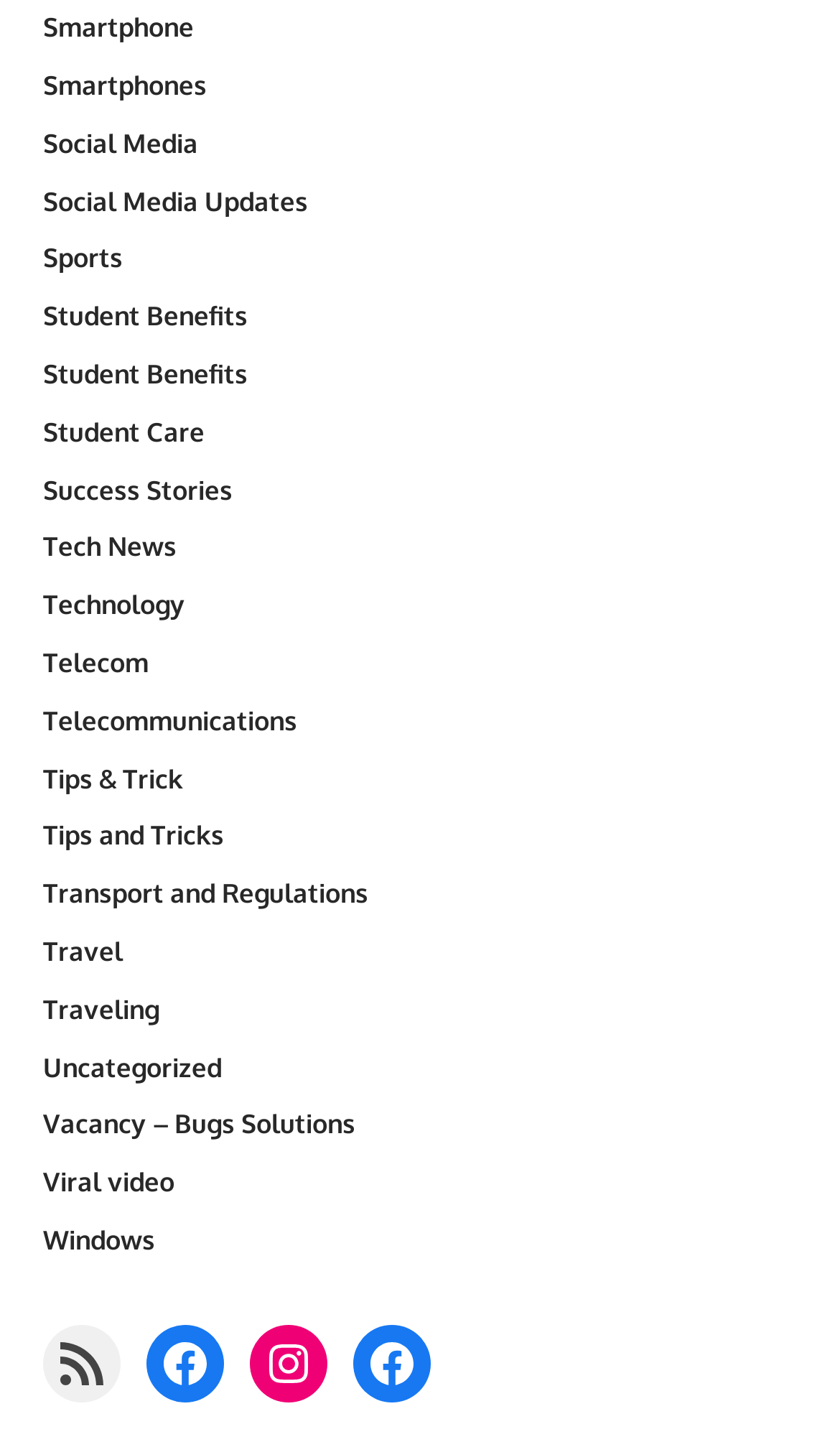What is the first category listed?
Examine the image and give a concise answer in one word or a short phrase.

Smartphone